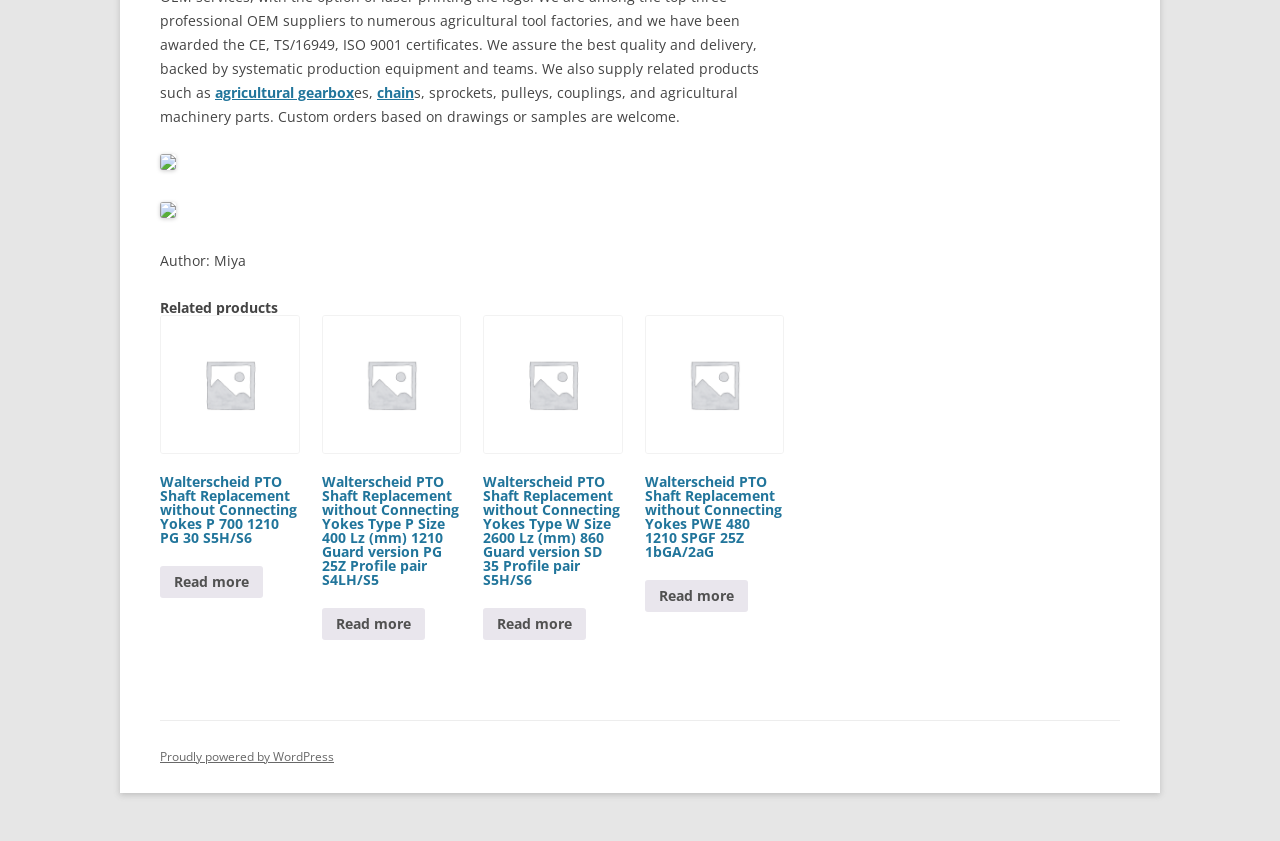Please pinpoint the bounding box coordinates for the region I should click to adhere to this instruction: "Go to WordPress homepage".

[0.125, 0.889, 0.261, 0.909]